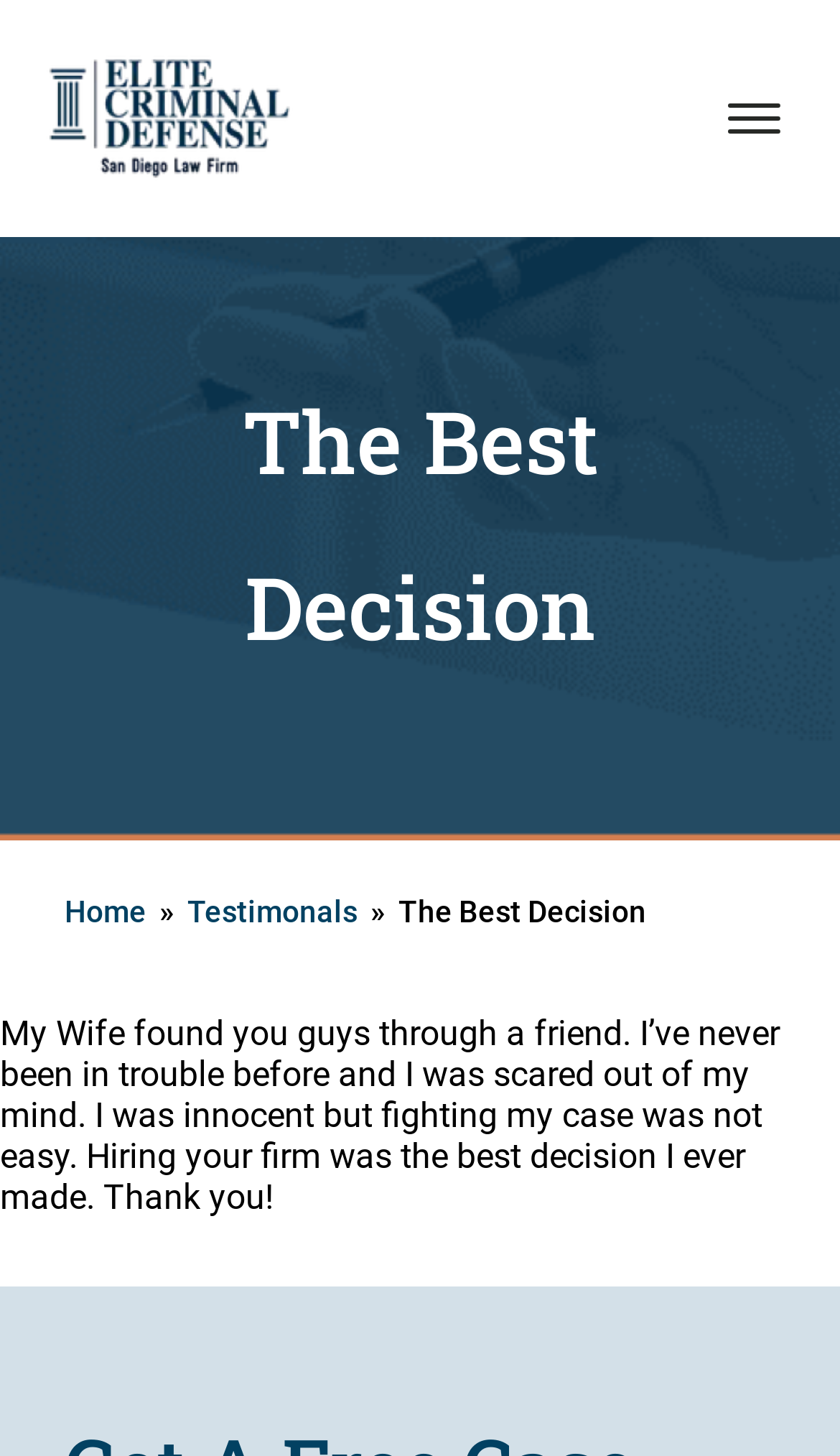What is the name of the law firm?
Use the information from the image to give a detailed answer to the question.

The name of the law firm can be found in the root element 'The Best Decision | Elite Criminal Defense', which suggests that the law firm's name is Elite Criminal Defense.